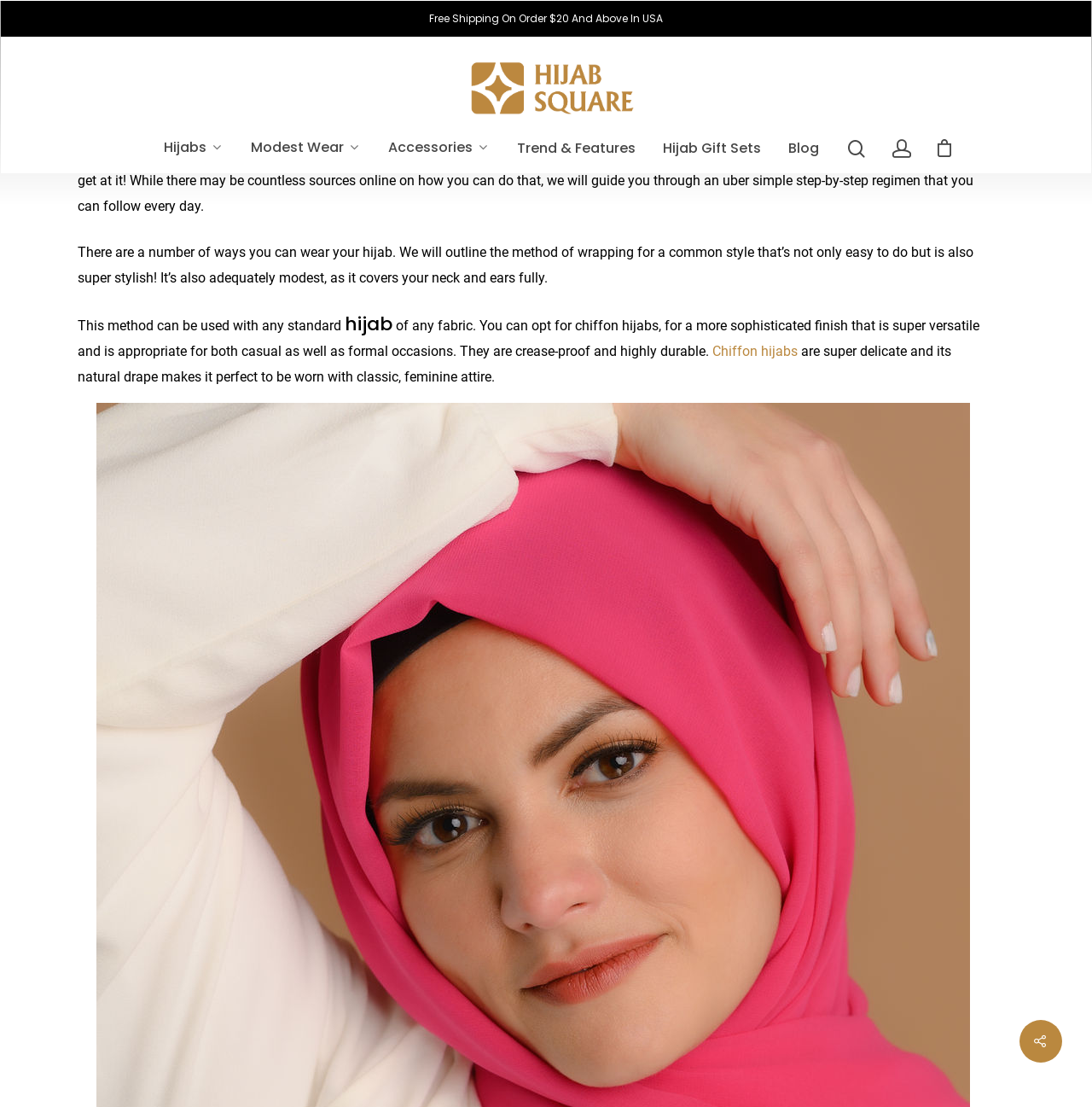Explain the webpage in detail, including its primary components.

The webpage is about a guide on how to wear a hijab, provided by Hijab Square. At the top of the page, there is a notification about free shipping on orders over $20 in the USA. Below this, there is a search bar with a textbox and a hint to hit enter to search or ESC to close. 

On the top-right corner, there are several links, including "Hijab Square" with three accompanying images, and other links such as "Hijabs", "Modest Wear", "Accessories", "Trend & Features", "Hijab Gift Sets", and "Blog". 

On the left side, there is a navigation menu with links to "Home" and the current page, "How to Wear a Hijab | A Complete Guideline by Hijab Square". 

The main content of the page starts with a heading "What Do You Need to Know About Hijab?" followed by a paragraph of text that introduces the purpose of the guide. The text explains that the guide will provide a simple step-by-step regimen for wearing a hijab. 

Below this, there are several paragraphs of text that provide detailed information on how to wear a hijab, including the benefits of using chiffon hijabs. There are also links to "hijab" and "Chiffon hijabs" within the text. 

At the bottom-right corner of the page, there are several social media links and a link with a shopping cart icon.